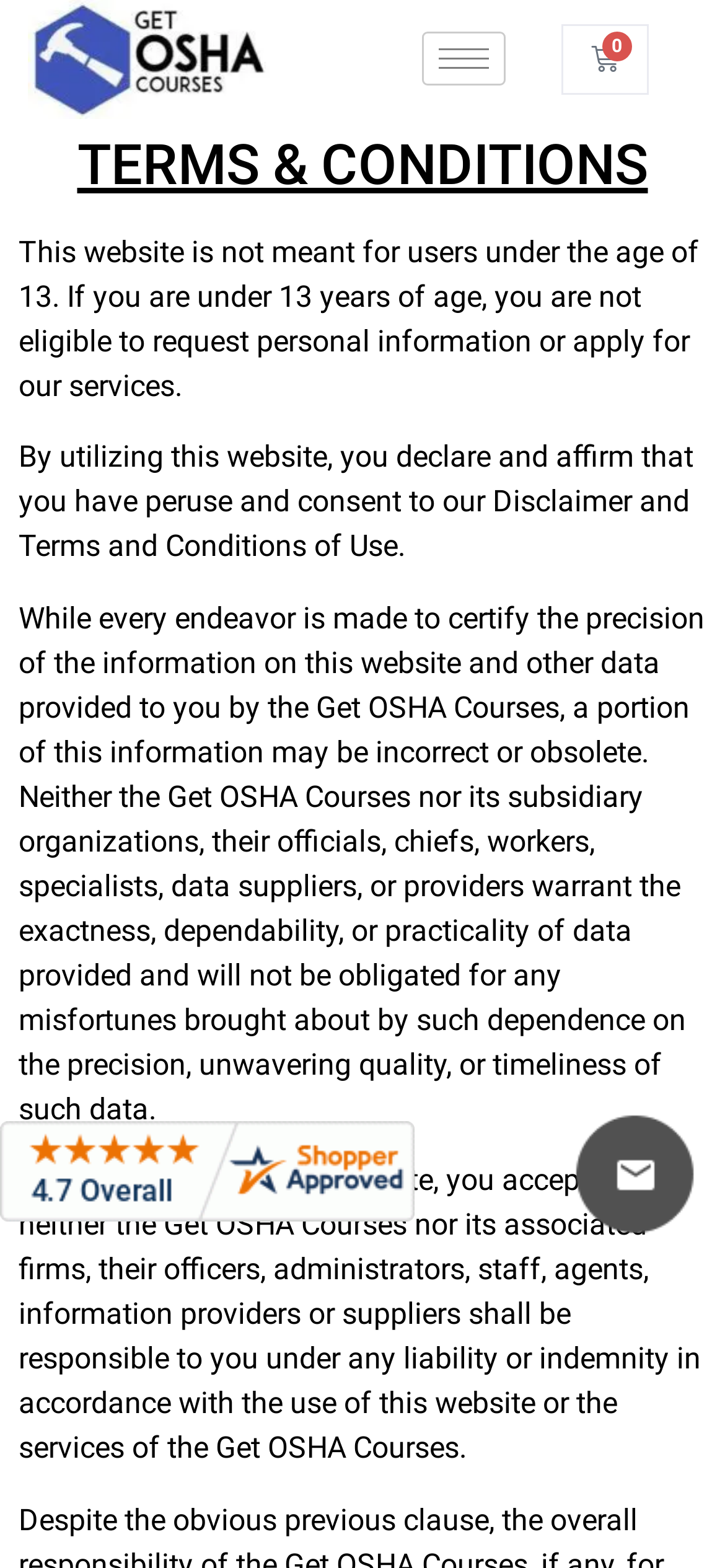Given the element description "parent_node: HOME aria-label="hamburger-icon"" in the screenshot, predict the bounding box coordinates of that UI element.

[0.582, 0.021, 0.697, 0.055]